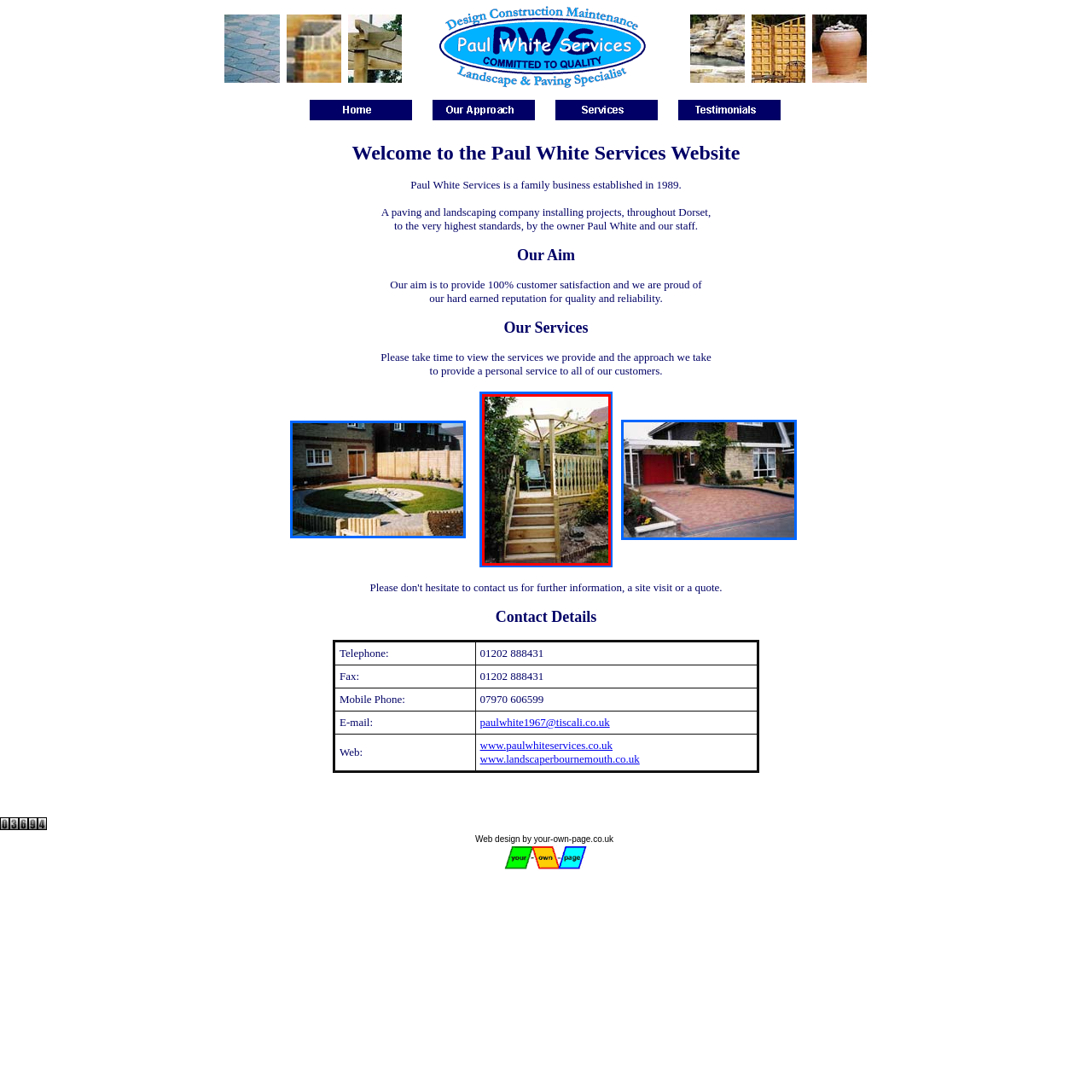Direct your attention to the image encased in a red frame, What is the purpose of the balustrades? Please answer in one word or a brief phrase.

safety feature